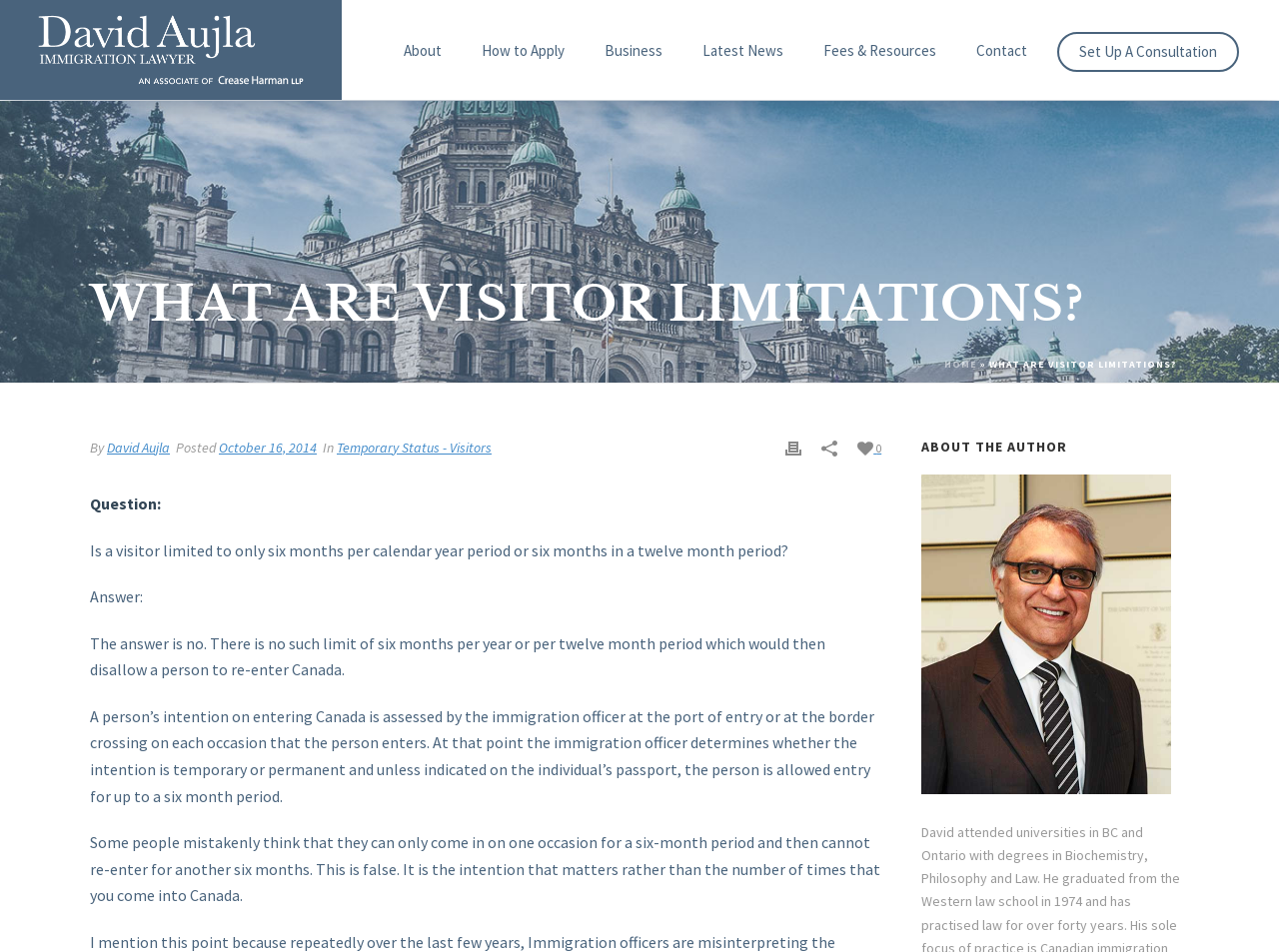Please specify the bounding box coordinates of the area that should be clicked to accomplish the following instruction: "Click on the 'Temporary Status - Visitors' link". The coordinates should consist of four float numbers between 0 and 1, i.e., [left, top, right, bottom].

[0.263, 0.46, 0.384, 0.479]